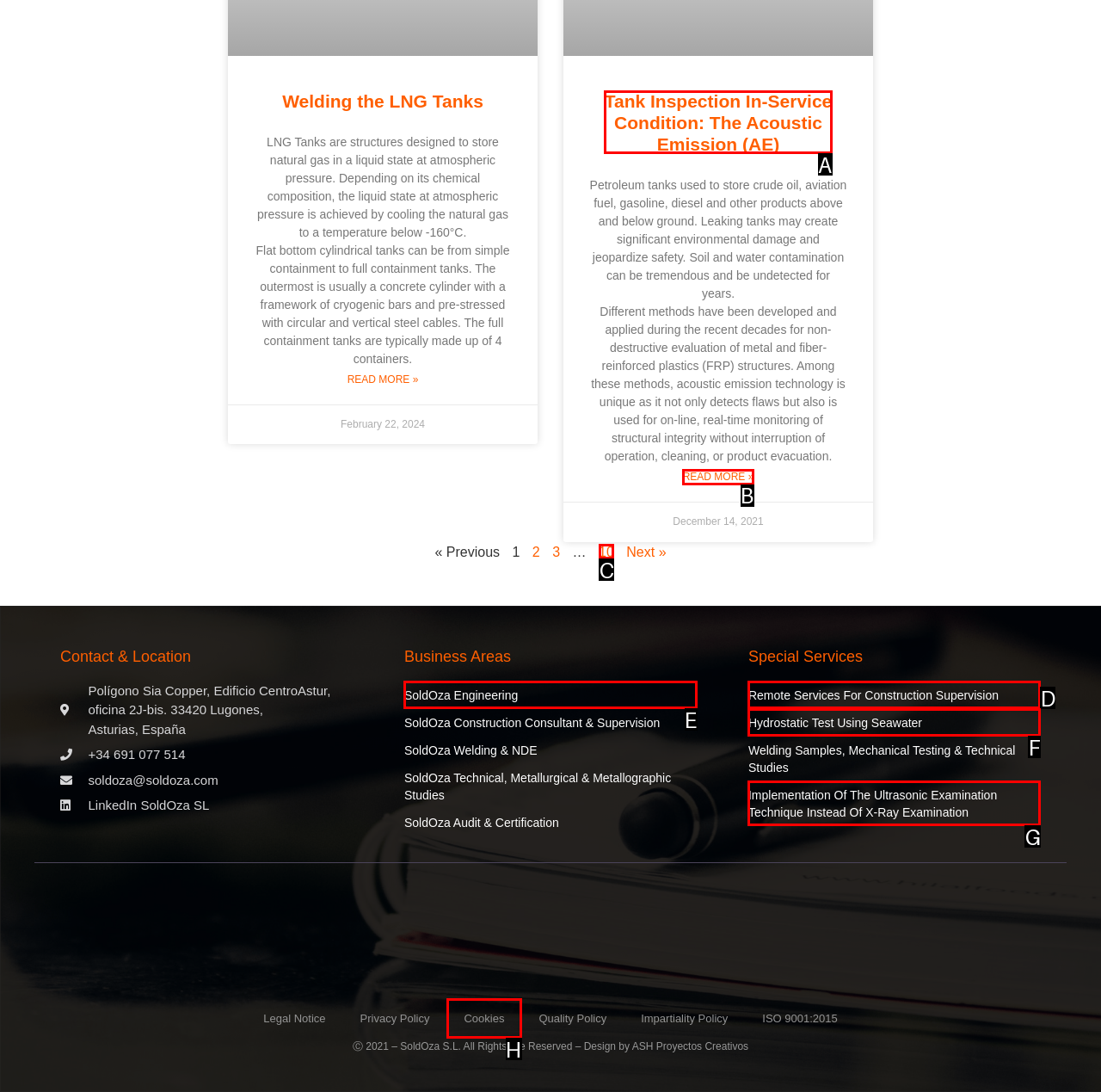Which option should be clicked to execute the task: Learn more about SoldOza Engineering?
Reply with the letter of the chosen option.

E